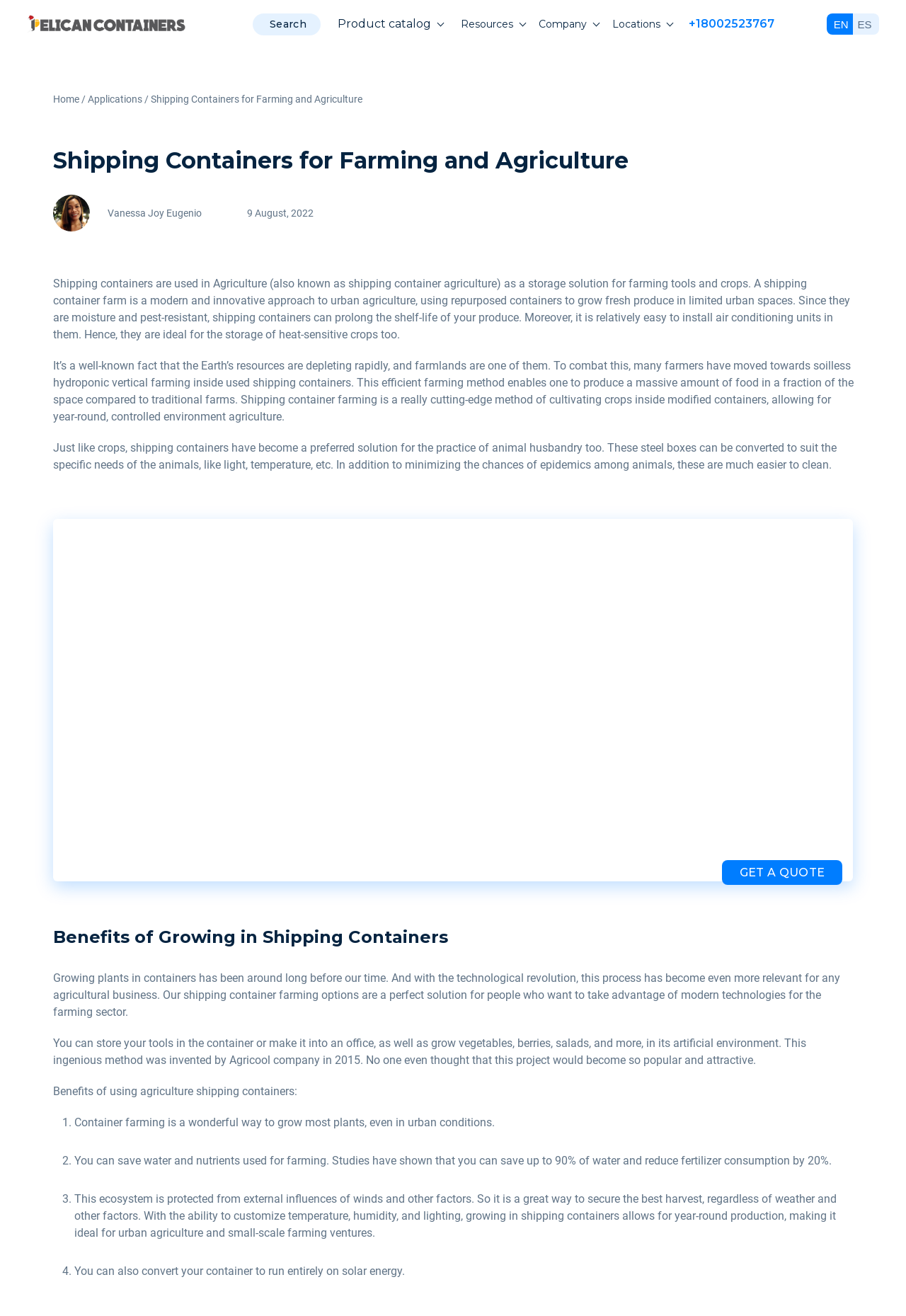Identify the coordinates of the bounding box for the element that must be clicked to accomplish the instruction: "Visit the Information and Support page".

None